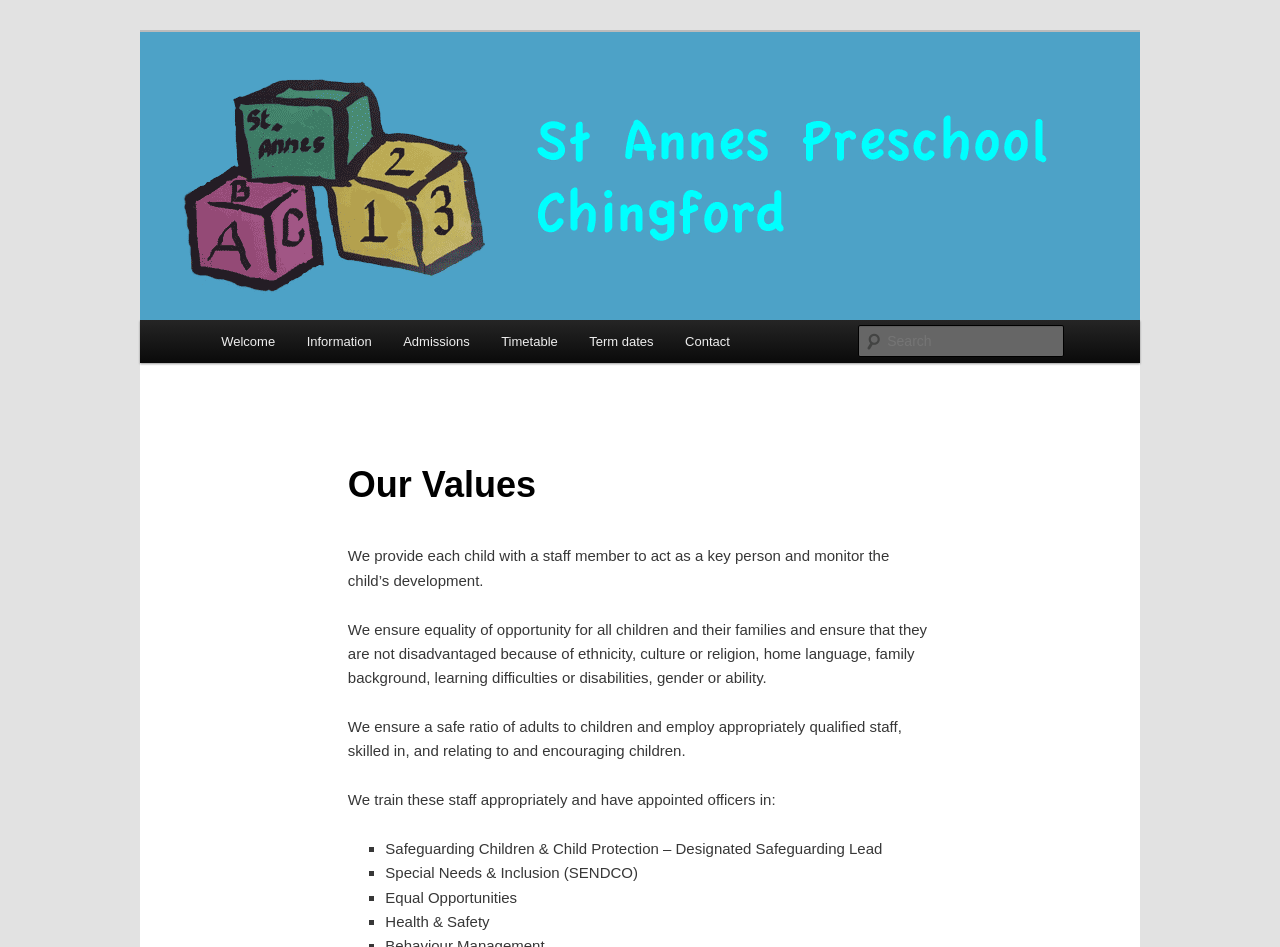From the element description Faculties, predict the bounding box coordinates of the UI element. The coordinates must be specified in the format (top-left x, top-left y, bottom-right x, bottom-right y) and should be within the 0 to 1 range.

None